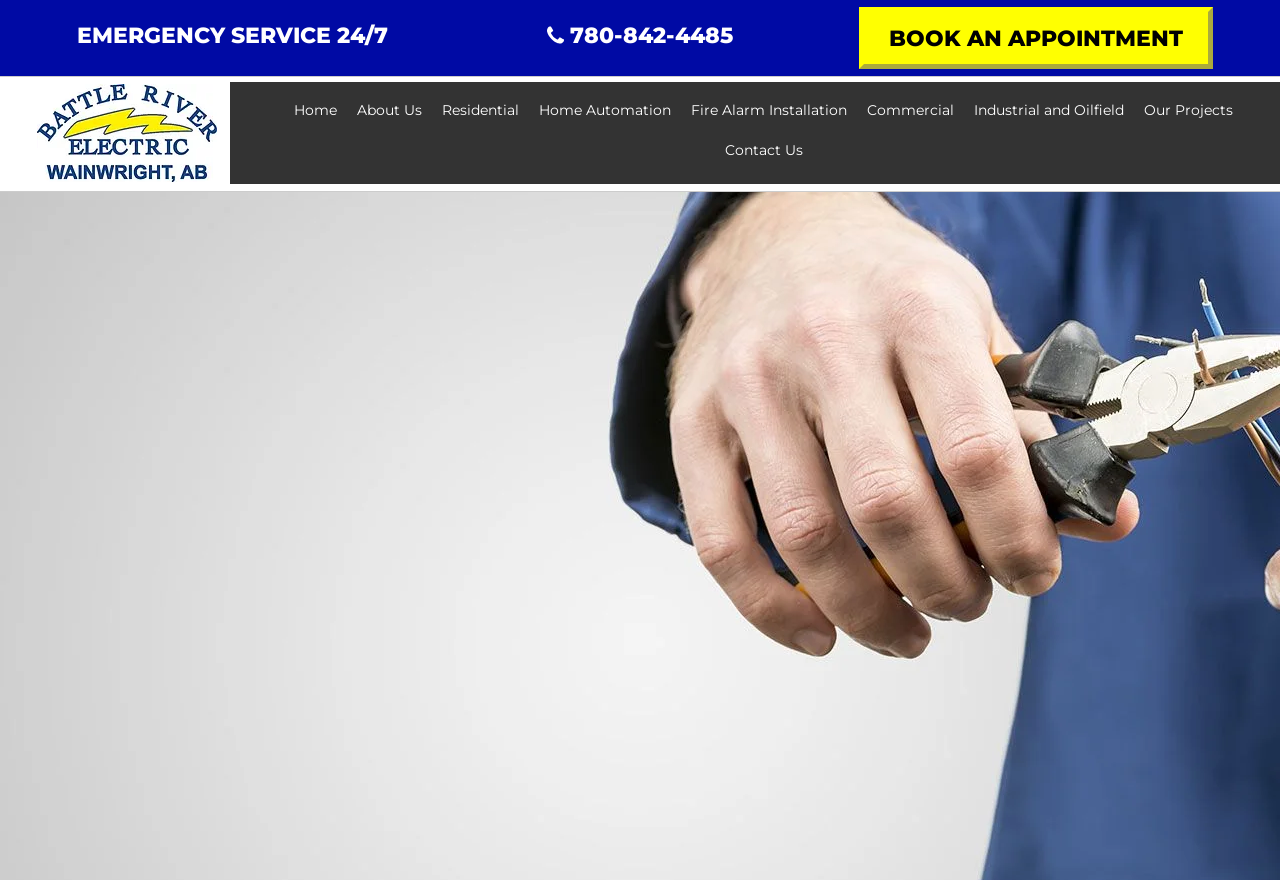Using the details from the image, please elaborate on the following question: Is the 'Residential' link a dropdown menu?

I found that the 'Residential' link has a 'hasPopup' attribute set to true, indicating that it is a dropdown menu.